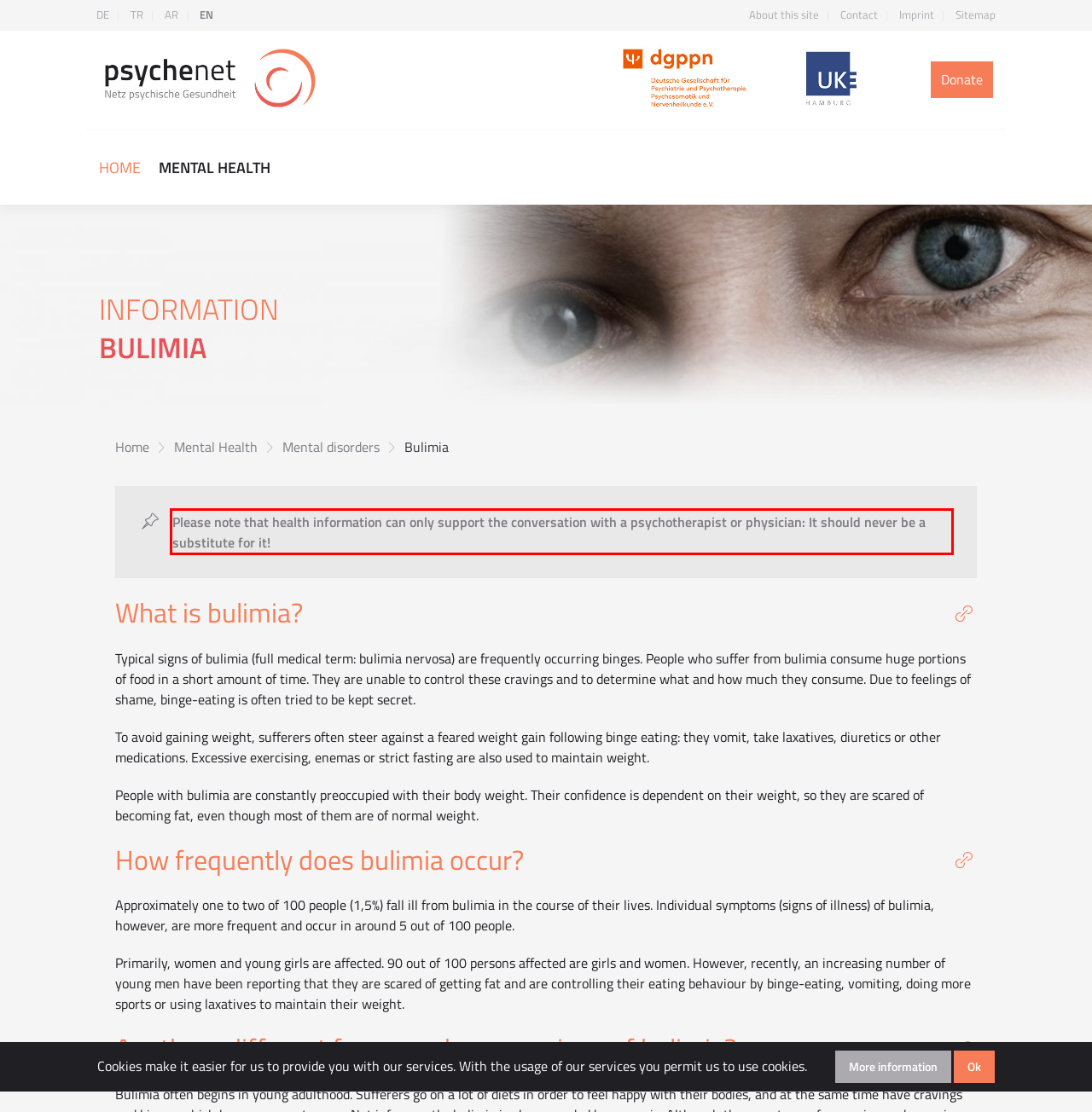You are given a screenshot with a red rectangle. Identify and extract the text within this red bounding box using OCR.

Please note that health information can only support the conversation with a psychotherapist or physician: It should never be a substitute for it!